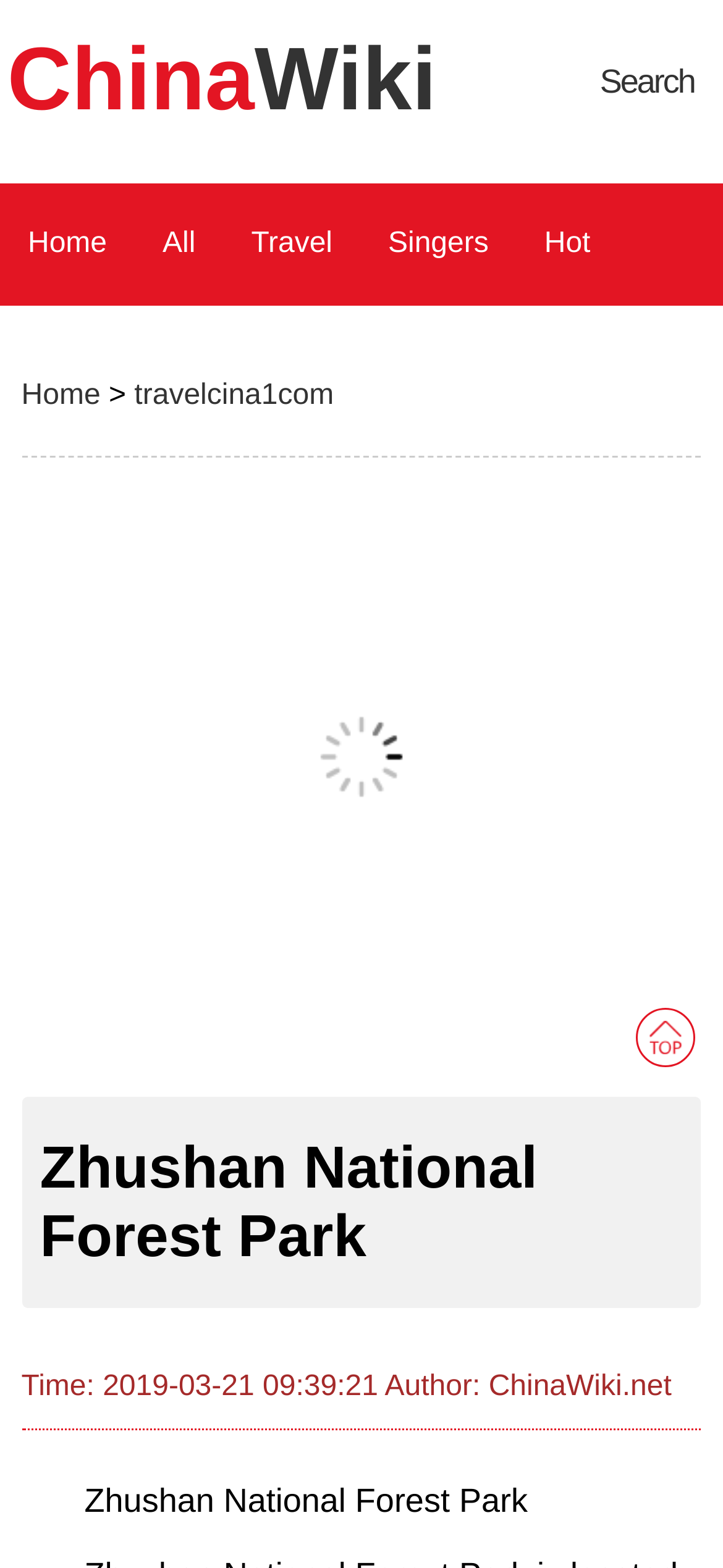Describe all significant elements and features of the webpage.

The webpage is about Zhushan National Forest Park, located in Liuhua Po Street Office in the west of Qingdao Development Zone. At the top left corner, there is a link to "ChinaWiki" and a search link at the top right corner. Below these links, there is a navigation menu with five links: "Home", "All", "Travel", "Singers", and "Hot", arranged horizontally from left to right.

On the left side, there is another "Home" link, followed by a ">" symbol, and then a link to "travelcina1com". Below these links, there is a large advertisement iframe that spans the entire width of the page.

The main content of the page is headed by a title "Zhushan National Forest Park" at the top center of the page. Below the title, there is a paragraph of text with information about the park, including the time and author of the article. At the bottom right corner, there is a link to "ChinaWiki.net" and another link to "china wiki" above it.